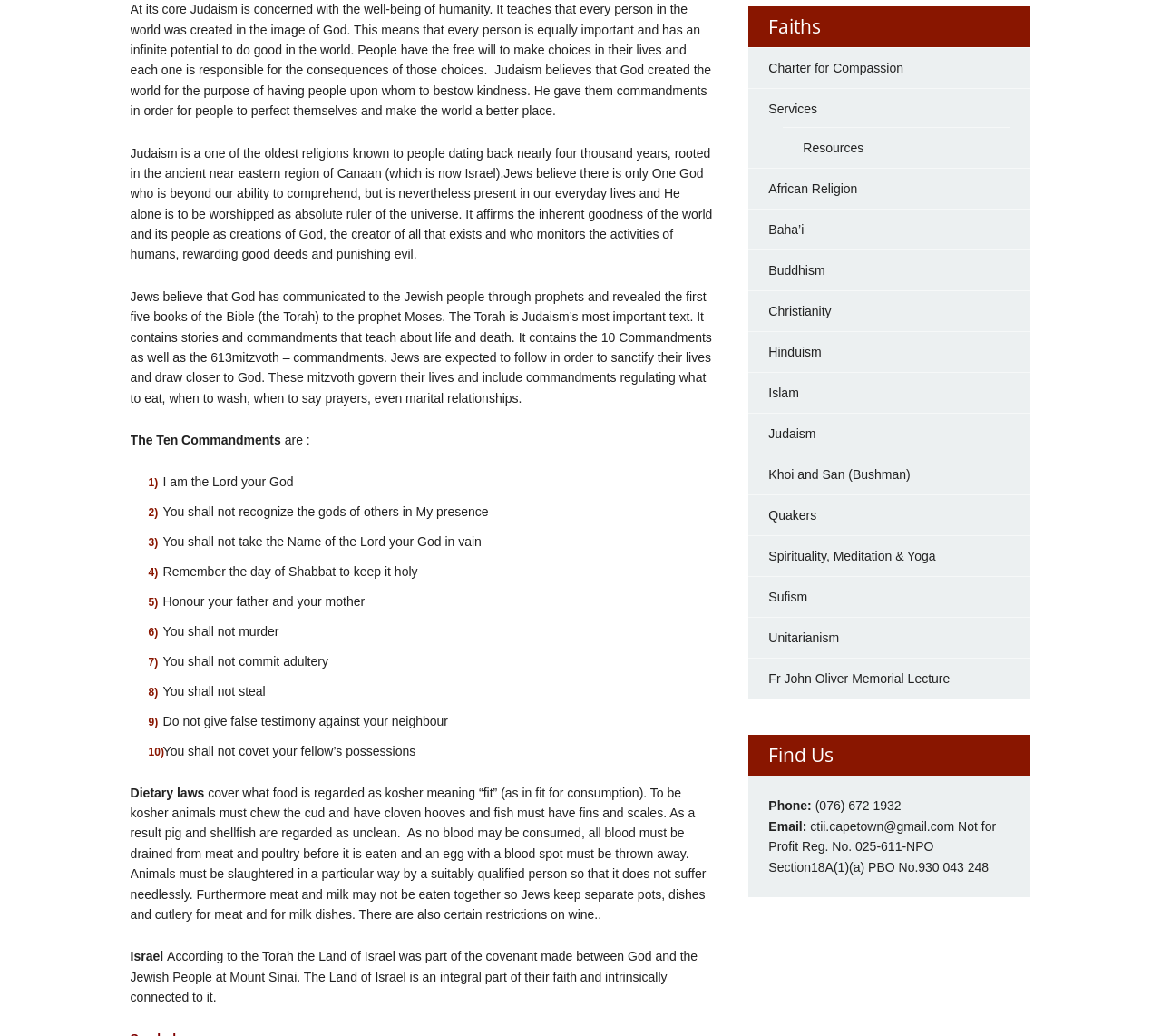Provide the bounding box coordinates of the HTML element this sentence describes: "Fr John Oliver Memorial Lecture".

[0.662, 0.648, 0.818, 0.662]